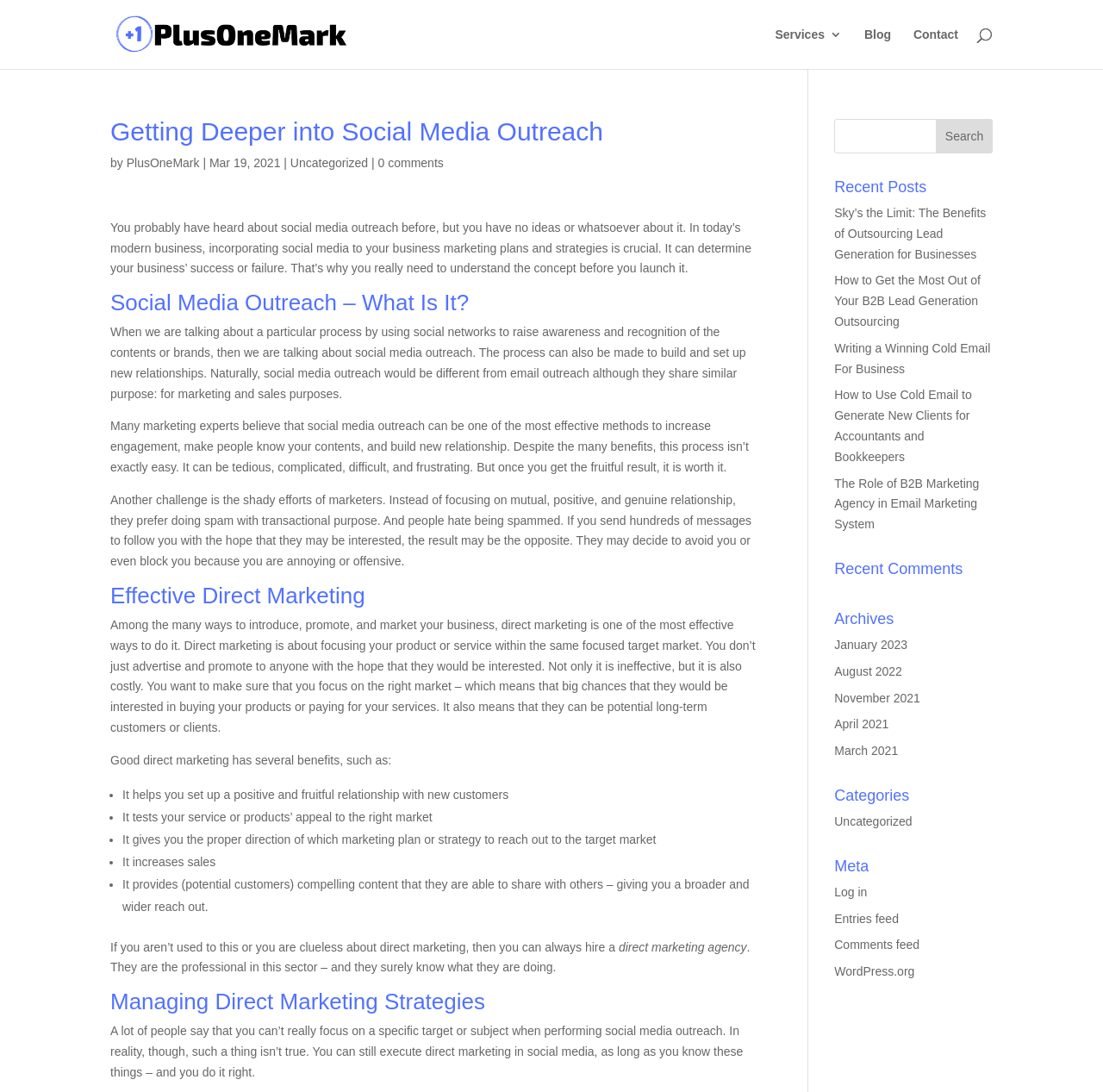Please find the bounding box coordinates in the format (top-left x, top-left y, bottom-right x, bottom-right y) for the given element description. Ensure the coordinates are floating point numbers between 0 and 1. Description: PlusOneMark

[0.115, 0.143, 0.181, 0.155]